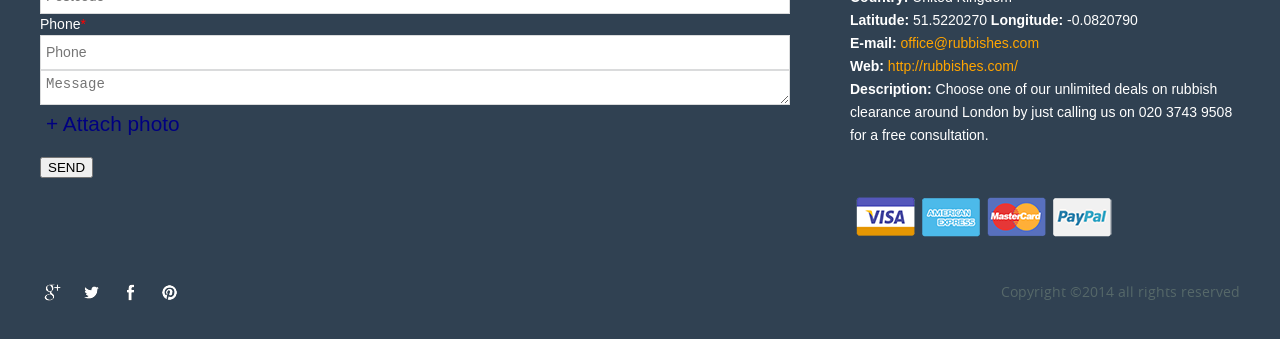What is the company's phone number?
Refer to the image and provide a one-word or short phrase answer.

020 3743 9508